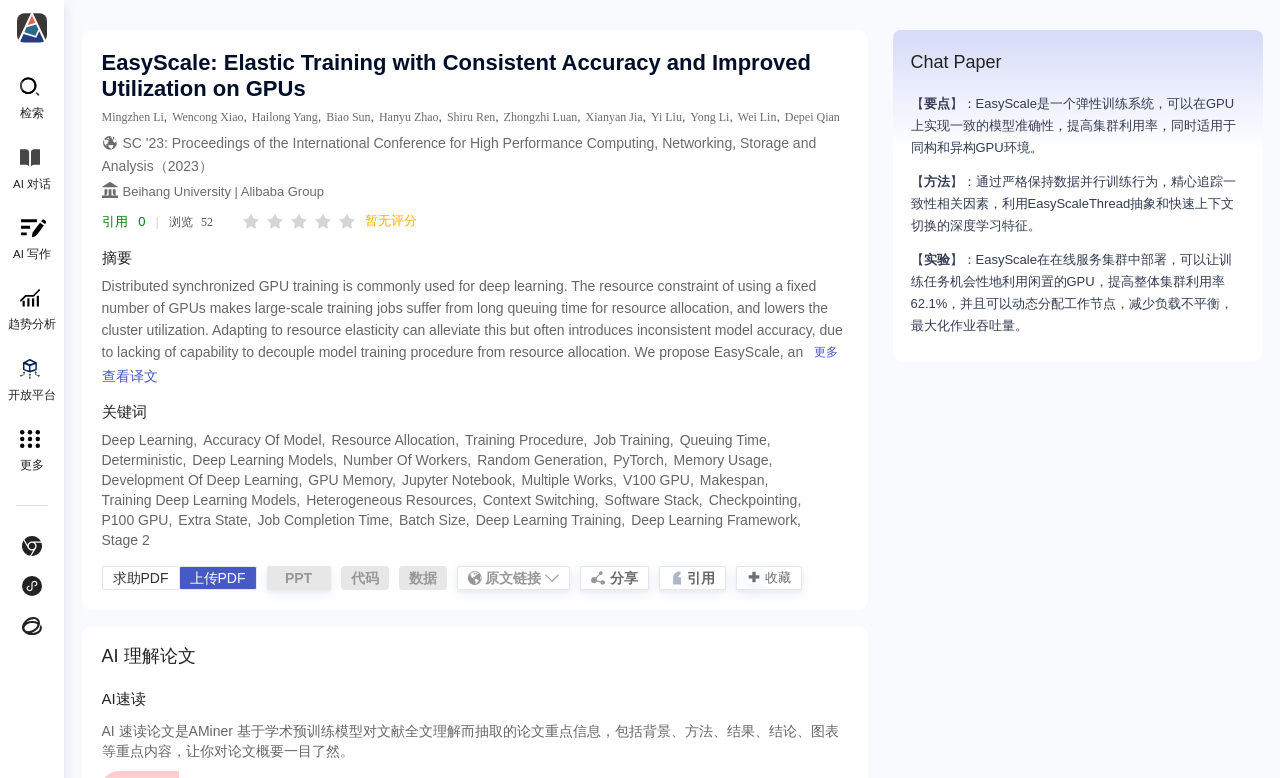Predict the bounding box coordinates of the area that should be clicked to accomplish the following instruction: "browse more". The bounding box coordinates should consist of four float numbers between 0 and 1, i.e., [left, top, right, bottom].

[0.636, 0.443, 0.654, 0.461]